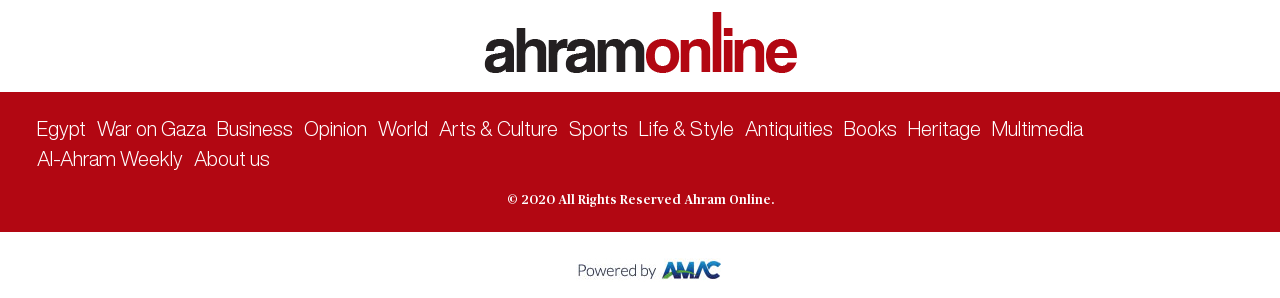Identify the bounding box coordinates of the area you need to click to perform the following instruction: "Read about Antiquities".

[0.582, 0.397, 0.651, 0.468]